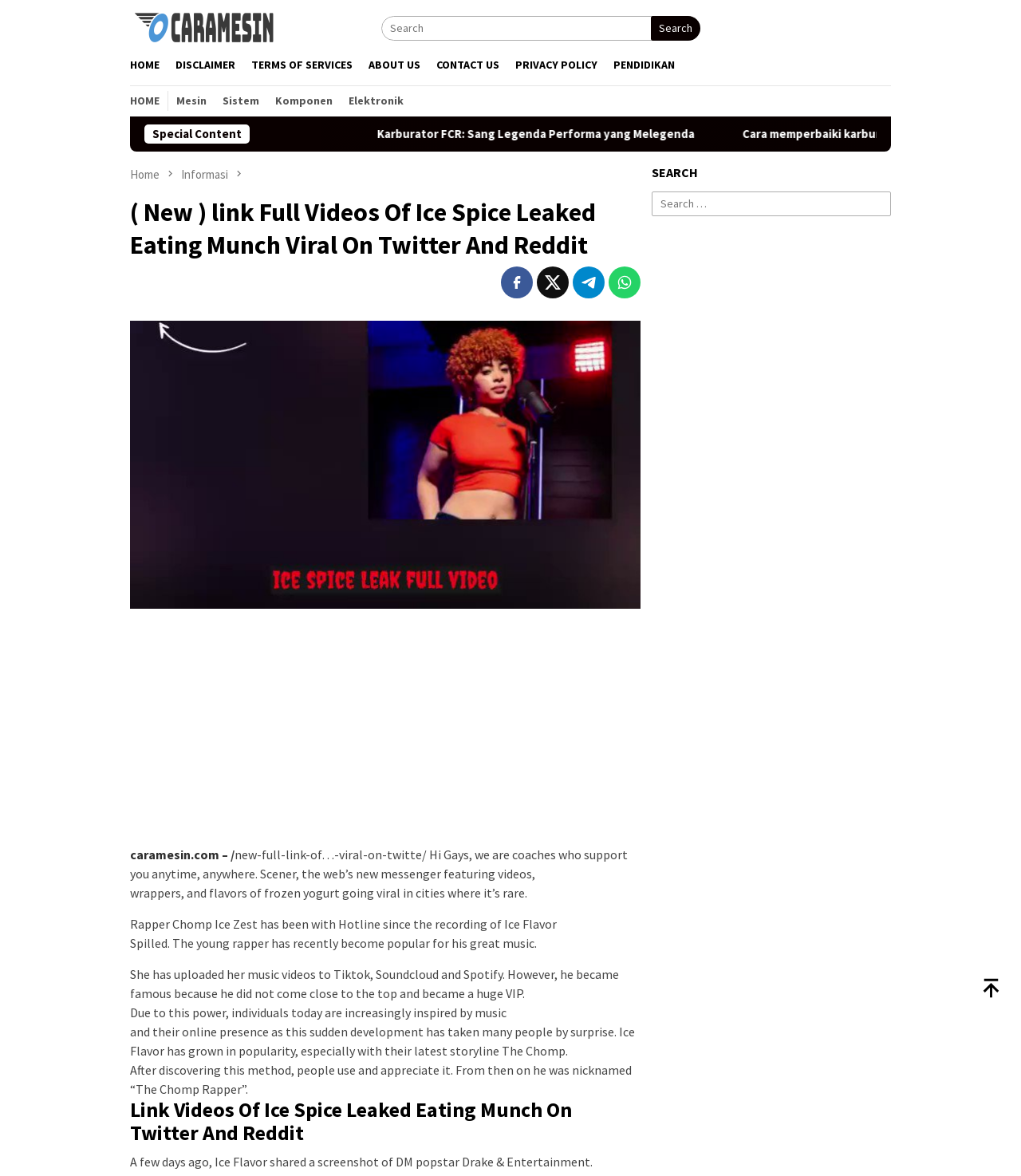Review the image closely and give a comprehensive answer to the question: How many links are there in the top navigation bar?

The top navigation bar contains links to 'HOME', 'DISCLAIMER', 'TERMS OF SERVICES', 'ABOUT US', 'CONTACT US', 'PRIVACY POLICY', and 'PENDIDIKAN', which makes a total of 7 links.